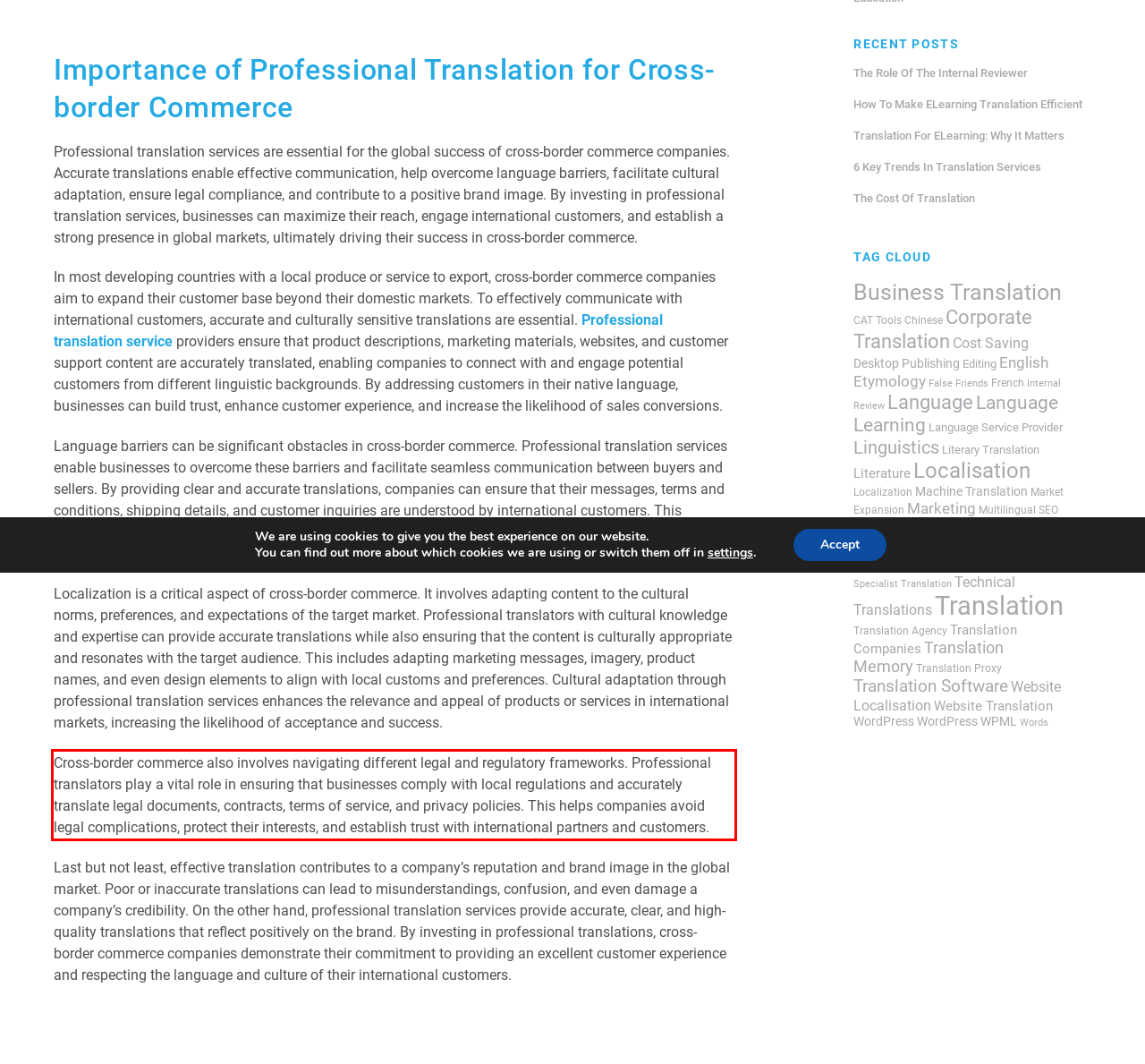In the screenshot of the webpage, find the red bounding box and perform OCR to obtain the text content restricted within this red bounding box.

Cross-border commerce also involves navigating different legal and regulatory frameworks. Professional translators play a vital role in ensuring that businesses comply with local regulations and accurately translate legal documents, contracts, terms of service, and privacy policies. This helps companies avoid legal complications, protect their interests, and establish trust with international partners and customers.